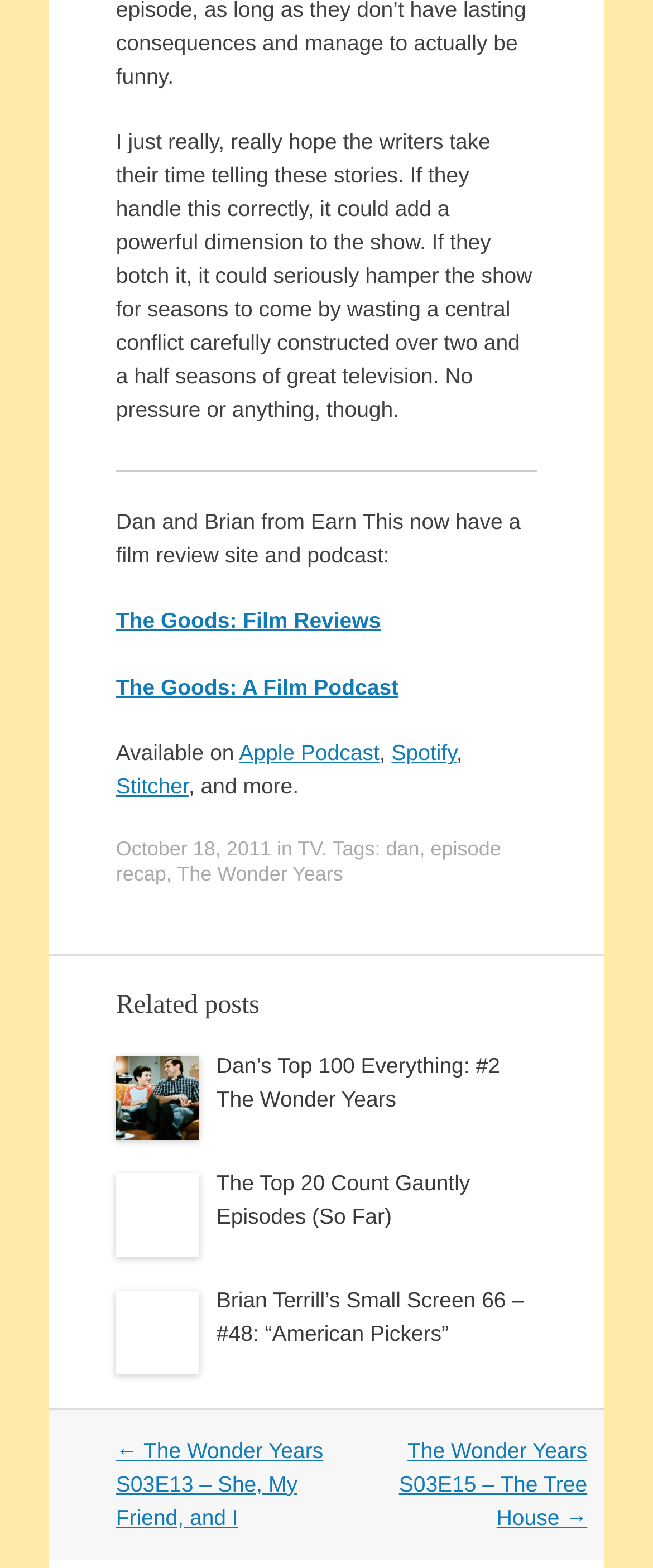Pinpoint the bounding box coordinates of the clickable area needed to execute the instruction: "read Dan’s Top 100 Everything: #2 The Wonder Years". The coordinates should be specified as four float numbers between 0 and 1, i.e., [left, top, right, bottom].

[0.331, 0.671, 0.766, 0.709]